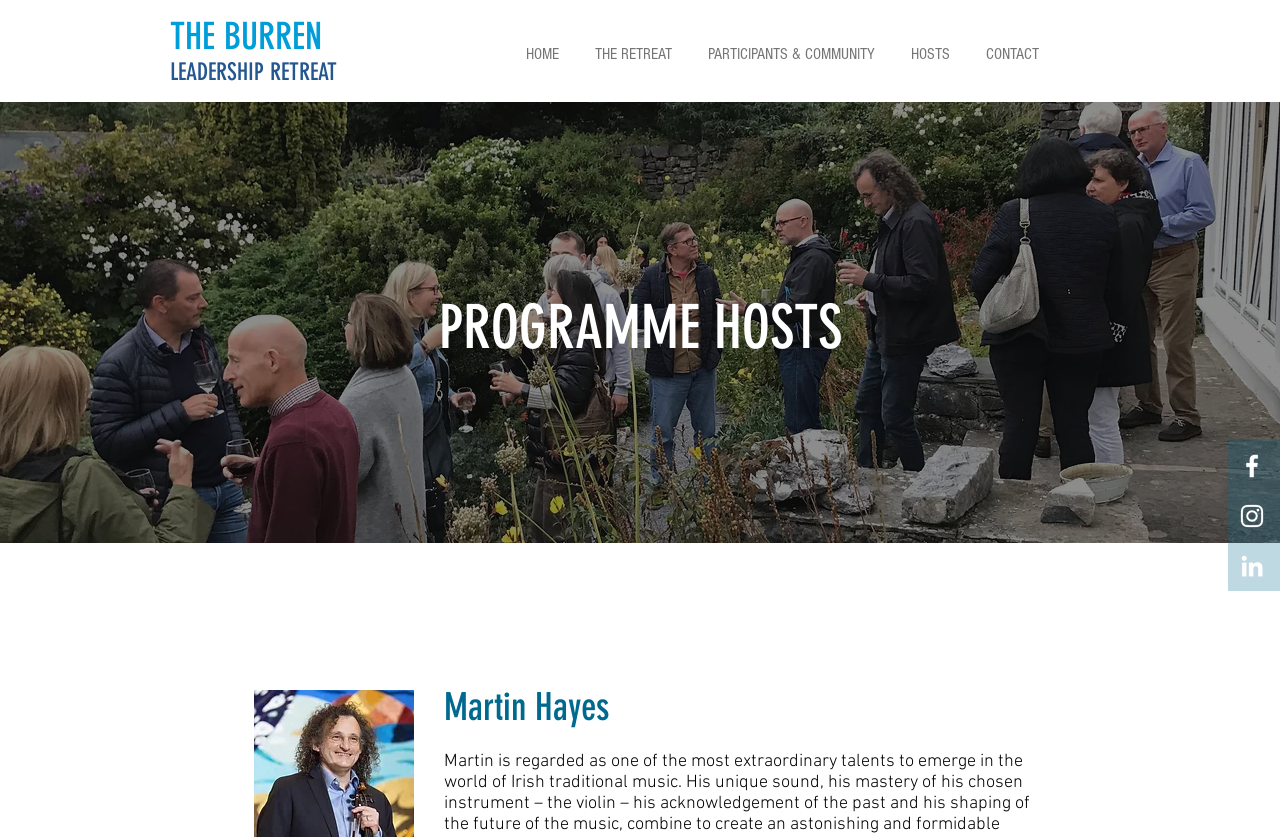Provide the bounding box coordinates of the section that needs to be clicked to accomplish the following instruction: "contact us."

[0.756, 0.014, 0.825, 0.116]